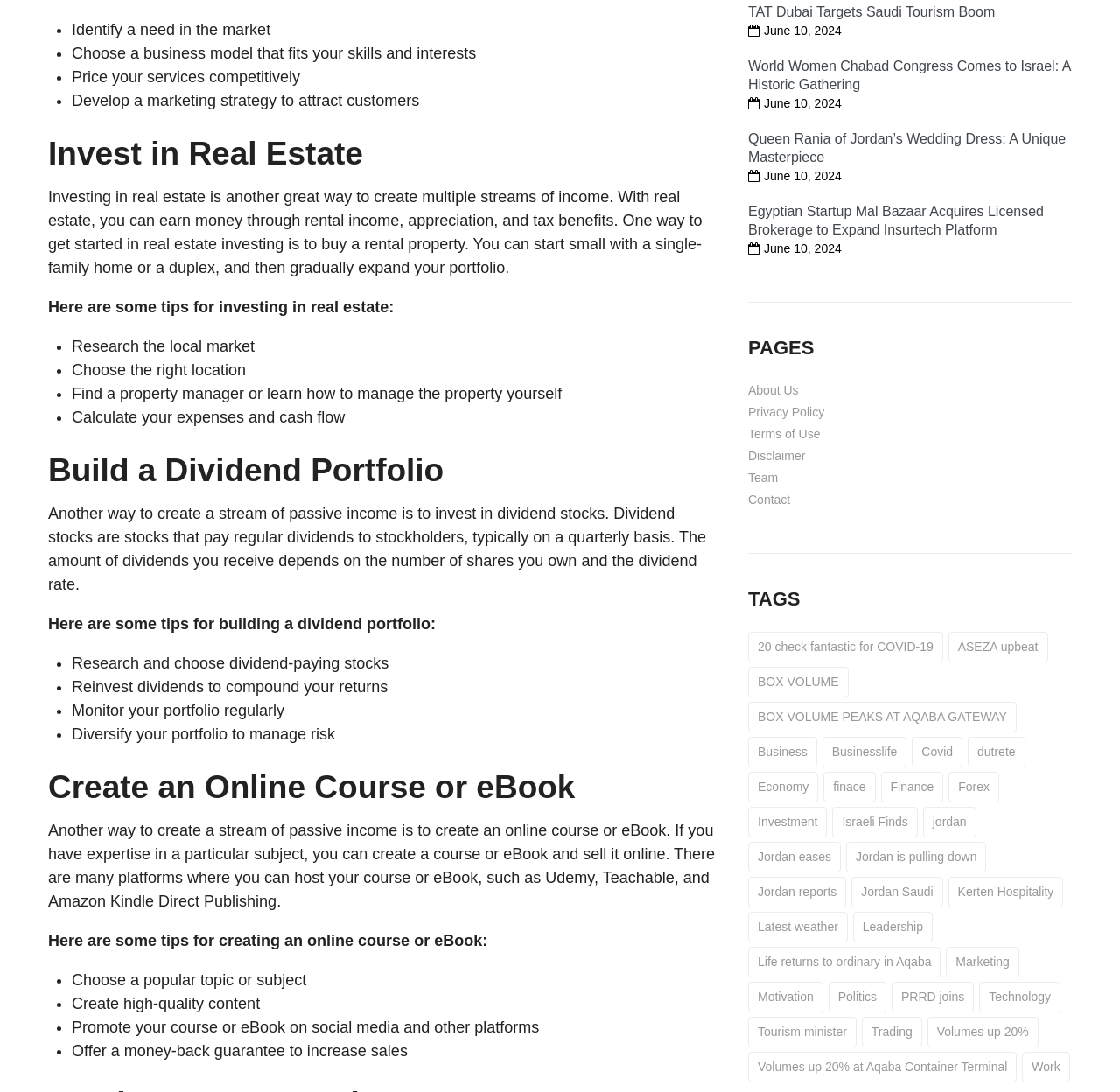Please locate the bounding box coordinates of the element that should be clicked to complete the given instruction: "View 'TAT Dubai Targets Saudi Tourism Boom'".

[0.668, 0.004, 0.888, 0.018]